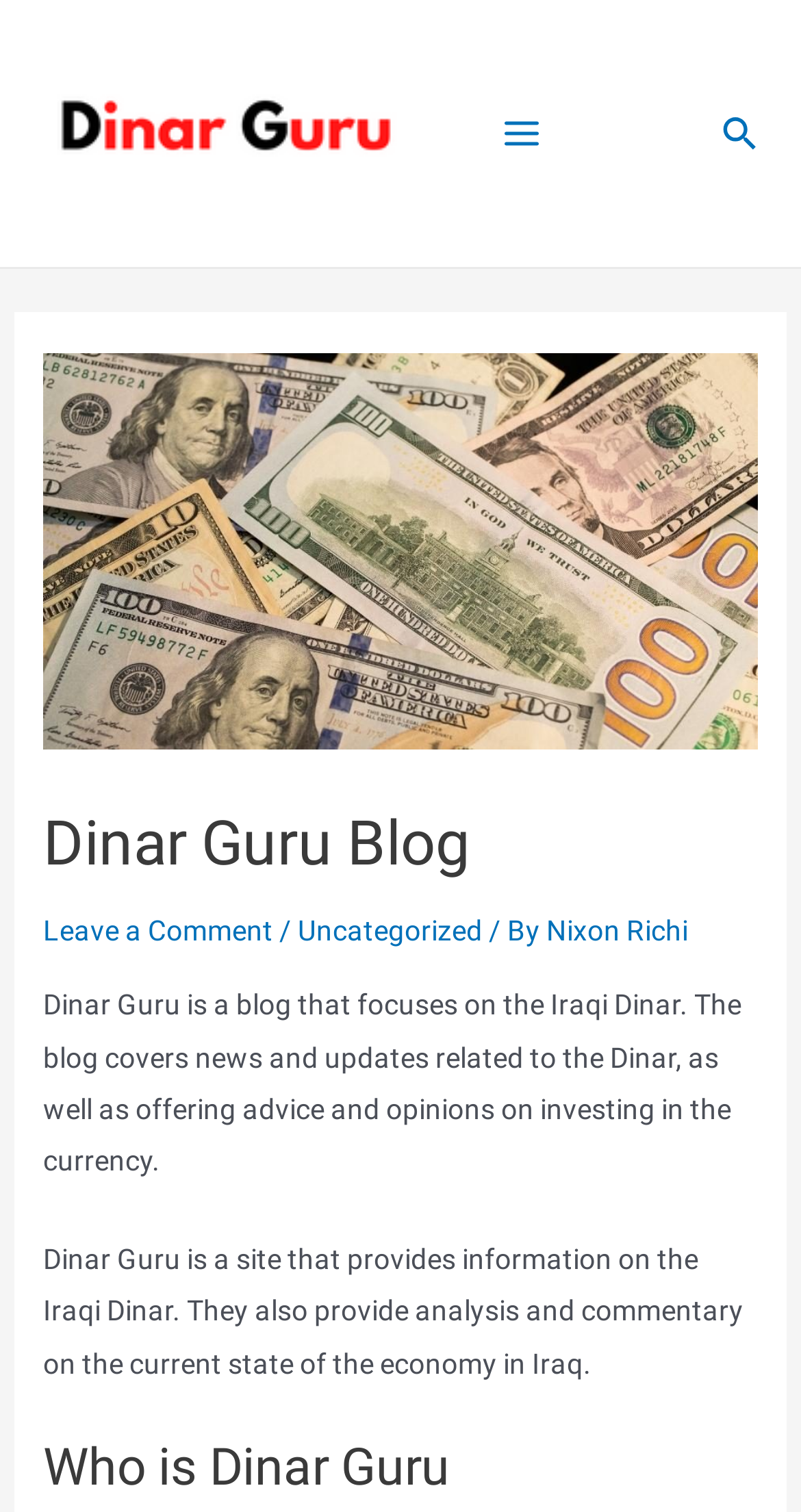What is the logo of the website?
Carefully examine the image and provide a detailed answer to the question.

The logo of the website is 'Dinar Guru' which is an image located at the top left corner of the webpage, as indicated by the bounding box coordinates [0.051, 0.048, 0.513, 0.129] and described as 'dinar guru Logo'.